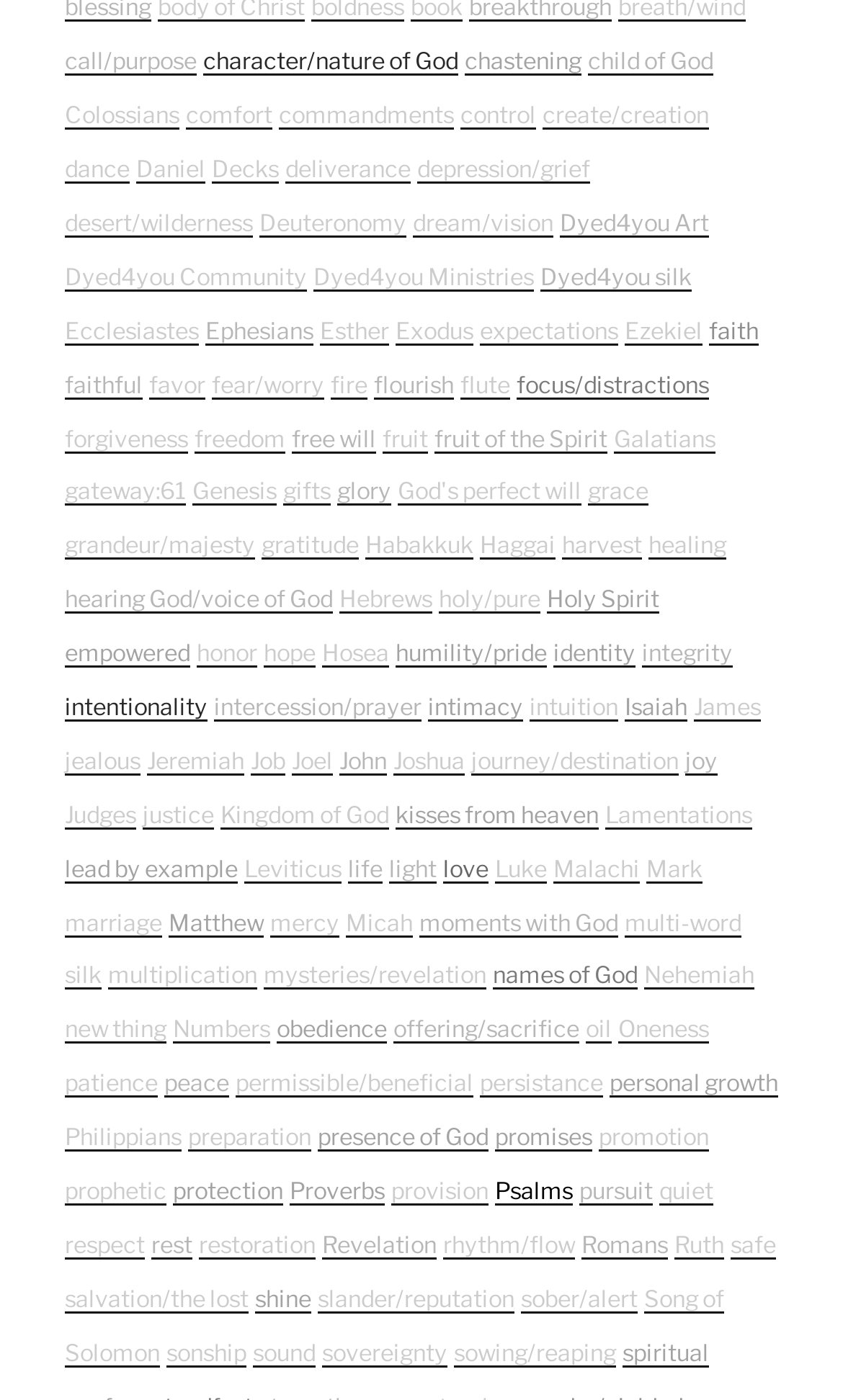Identify the bounding box coordinates of the section that should be clicked to achieve the task described: "Click on the 'HOME' link".

None